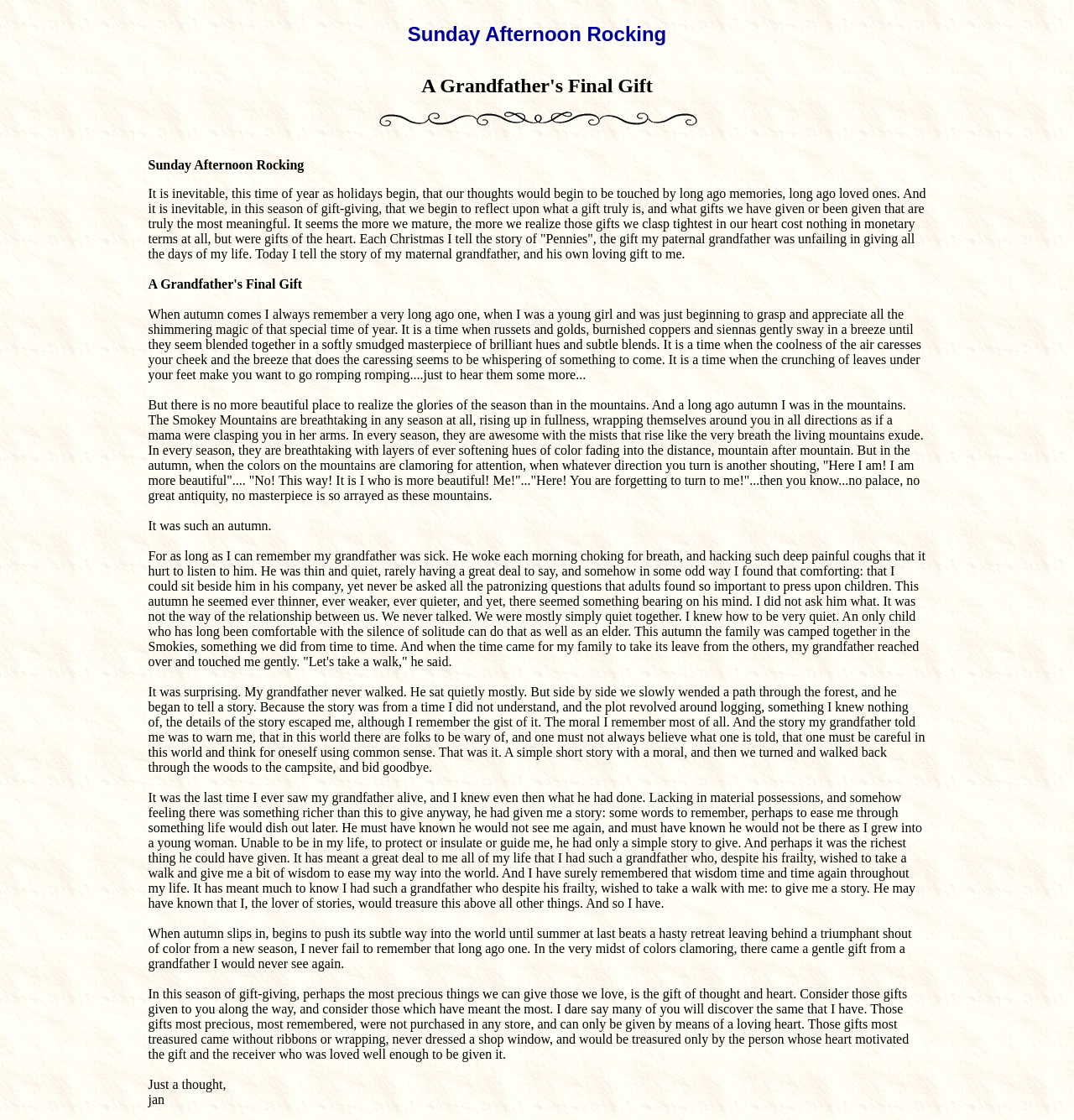Please answer the following question using a single word or phrase: 
What is the moral of the story told by the grandfather?

Be careful and think for oneself